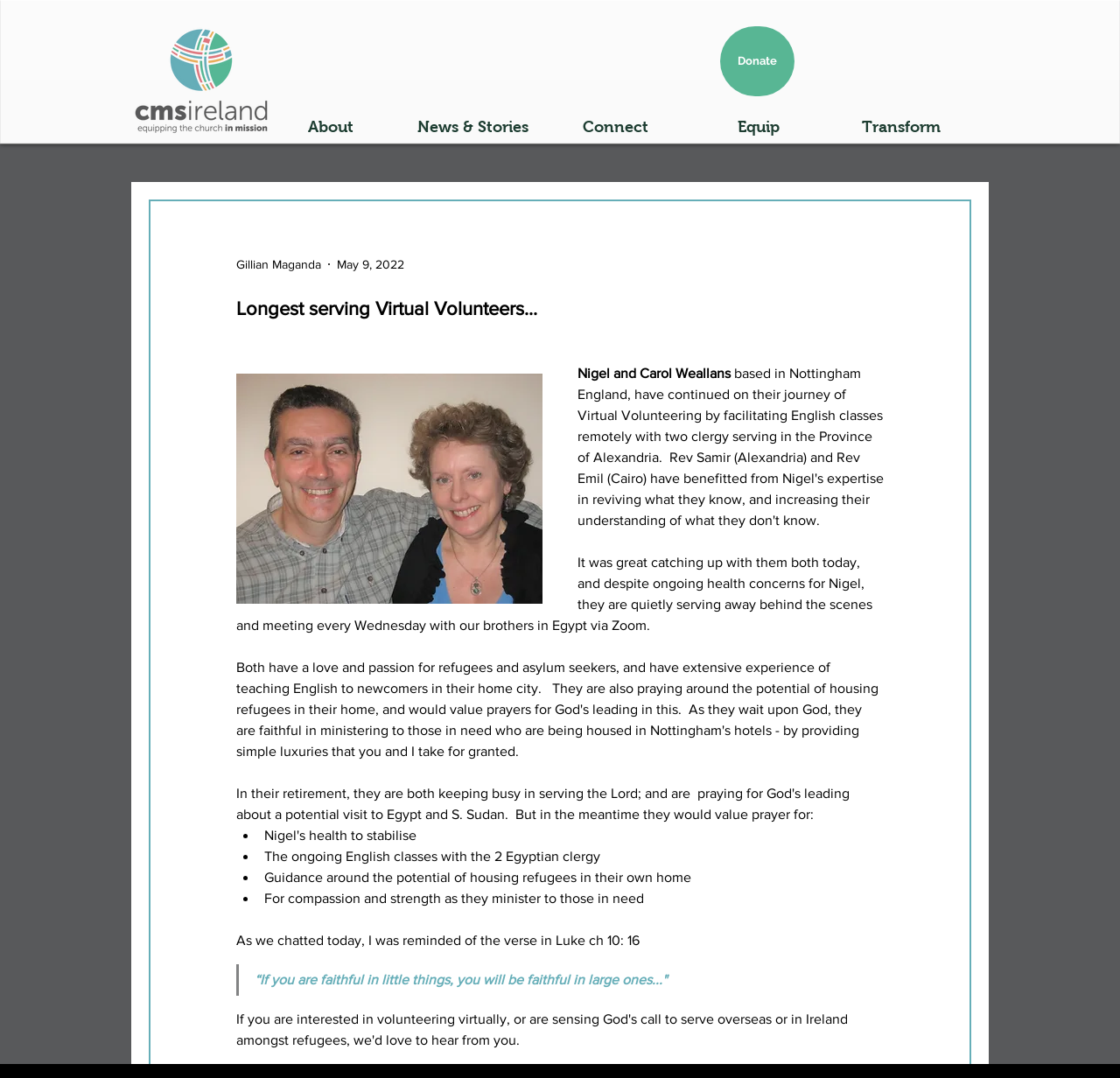Identify and provide the bounding box for the element described by: "News & Stories".

[0.359, 0.106, 0.486, 0.13]